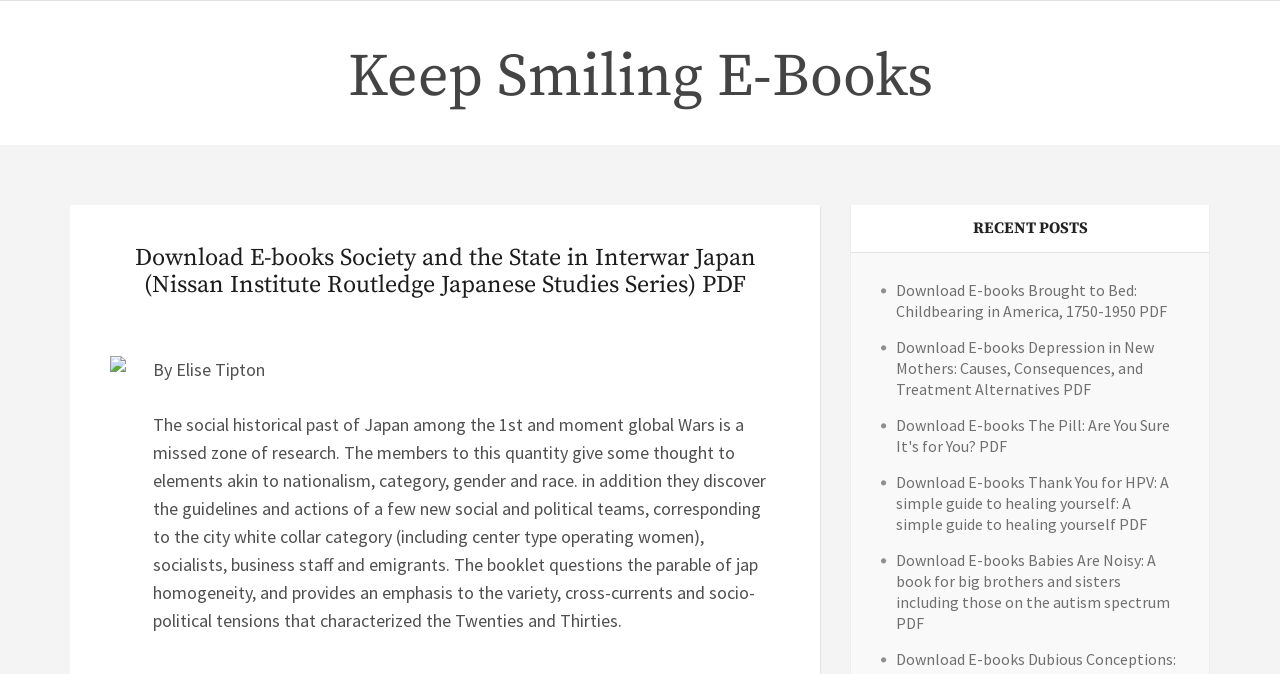Give a detailed account of the webpage.

The webpage is a digital library or e-book download platform, with a focus on the book "Society and the State in Interwar Japan (Nissan Institute Routledge Japanese Studies Series) PDF". At the top, there is a heading "Keep Smiling E-Books" with a link to the same title, which is likely the website's logo or title. Below this, there is a header section with a heading that displays the title of the book, accompanied by a small image.

To the right of the book title, there is a brief description of the book, written by Elise Tipton, which provides an overview of the book's content, including its focus on Japanese social history between the two World Wars. The description is quite detailed, covering topics such as nationalism, class, gender, and race.

On the right side of the page, there is a section labeled "RECENT POSTS", which lists five links to other e-books available for download, including "Brought to Bed: Childbearing in America, 1750-1950 PDF", "Depression in New Mothers: Causes, Consequences, and Treatment Alternatives PDF", and three others. These links are stacked vertically, with the most recent post at the top.